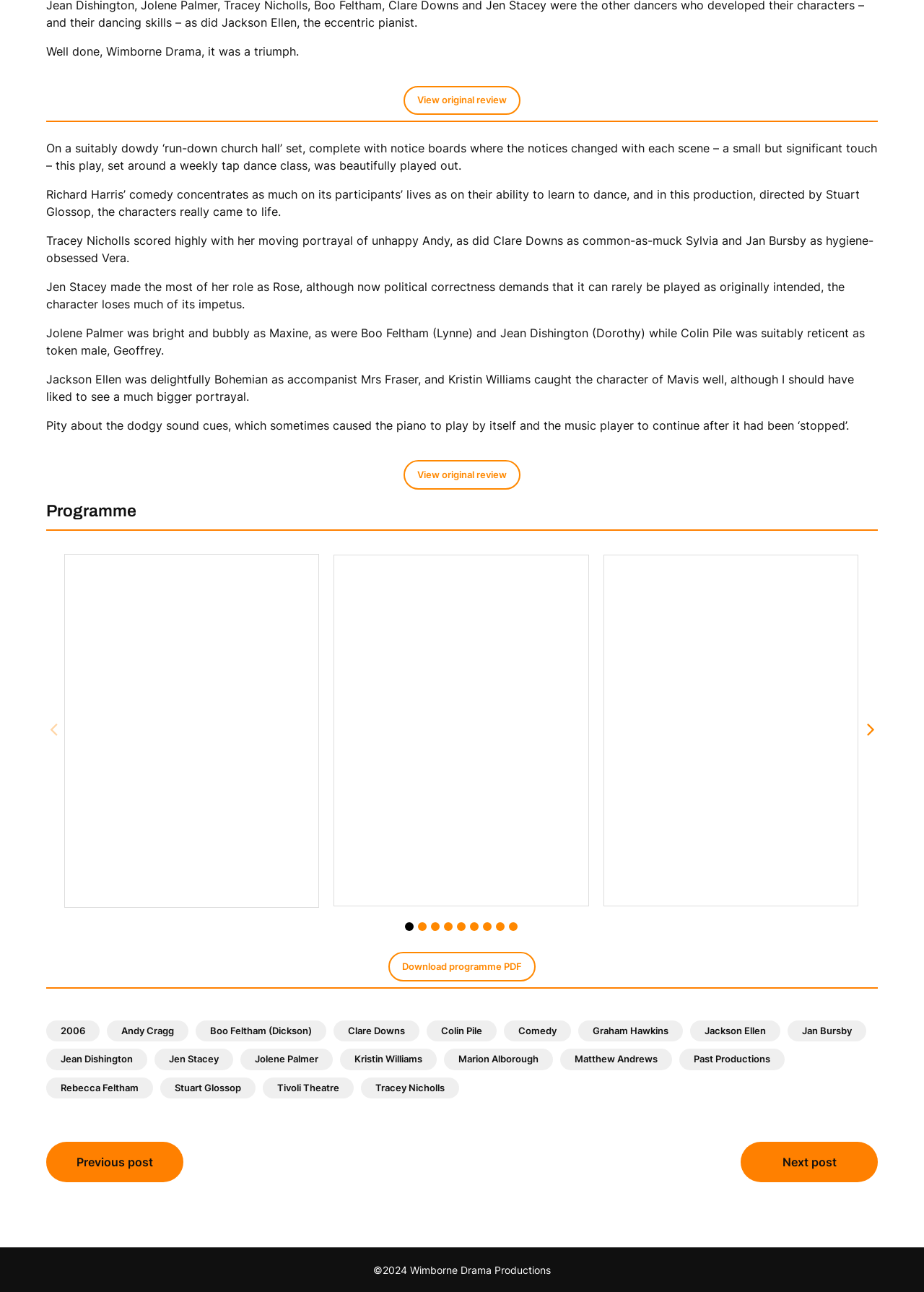Given the element description, predict the bounding box coordinates in the format (top-left x, top-left y, bottom-right x, bottom-right y), using floating point numbers between 0 and 1: Download programme PDF

[0.42, 0.737, 0.58, 0.76]